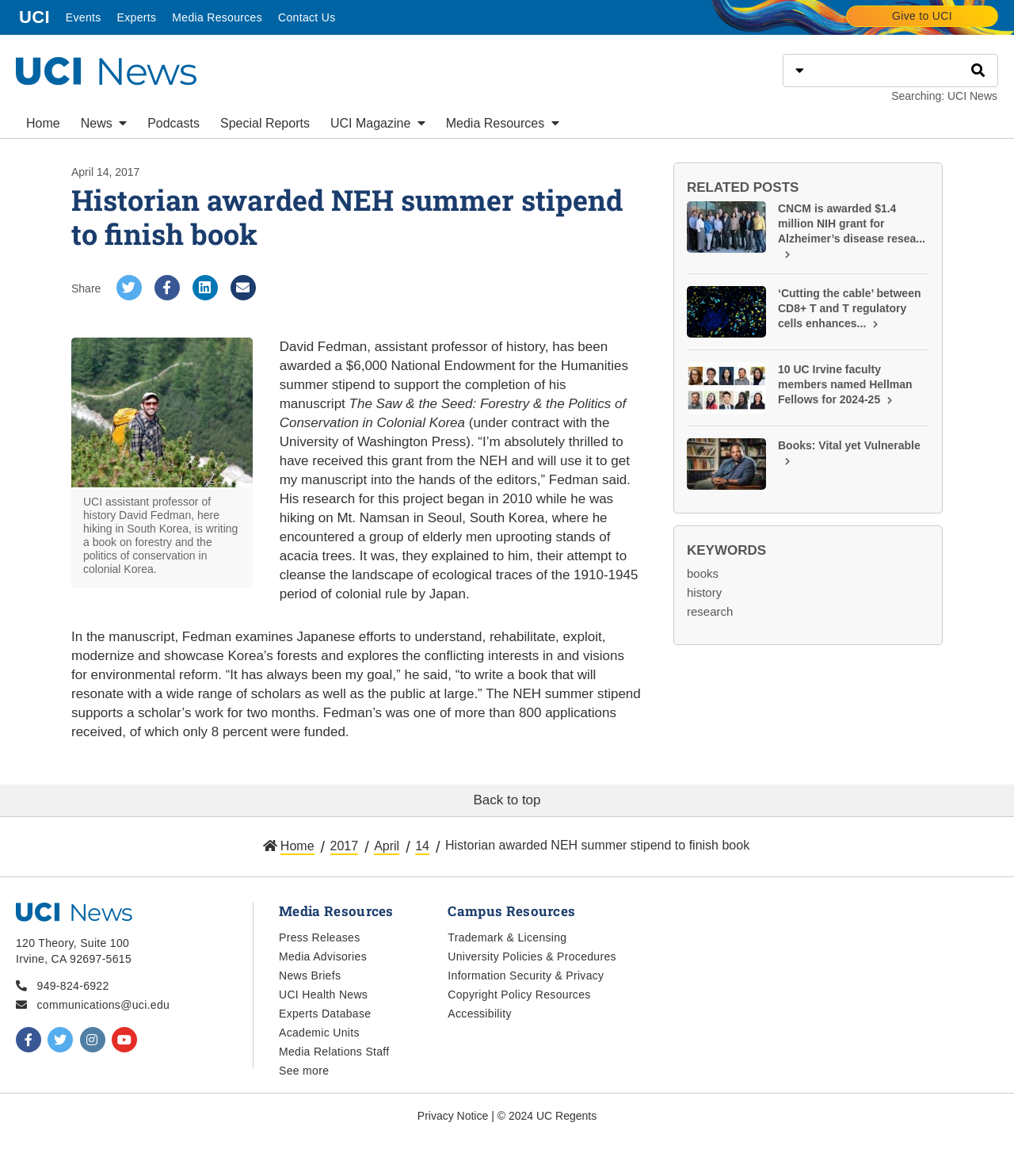Kindly determine the bounding box coordinates for the area that needs to be clicked to execute this instruction: "Give to UCI".

[0.834, 0.005, 0.984, 0.023]